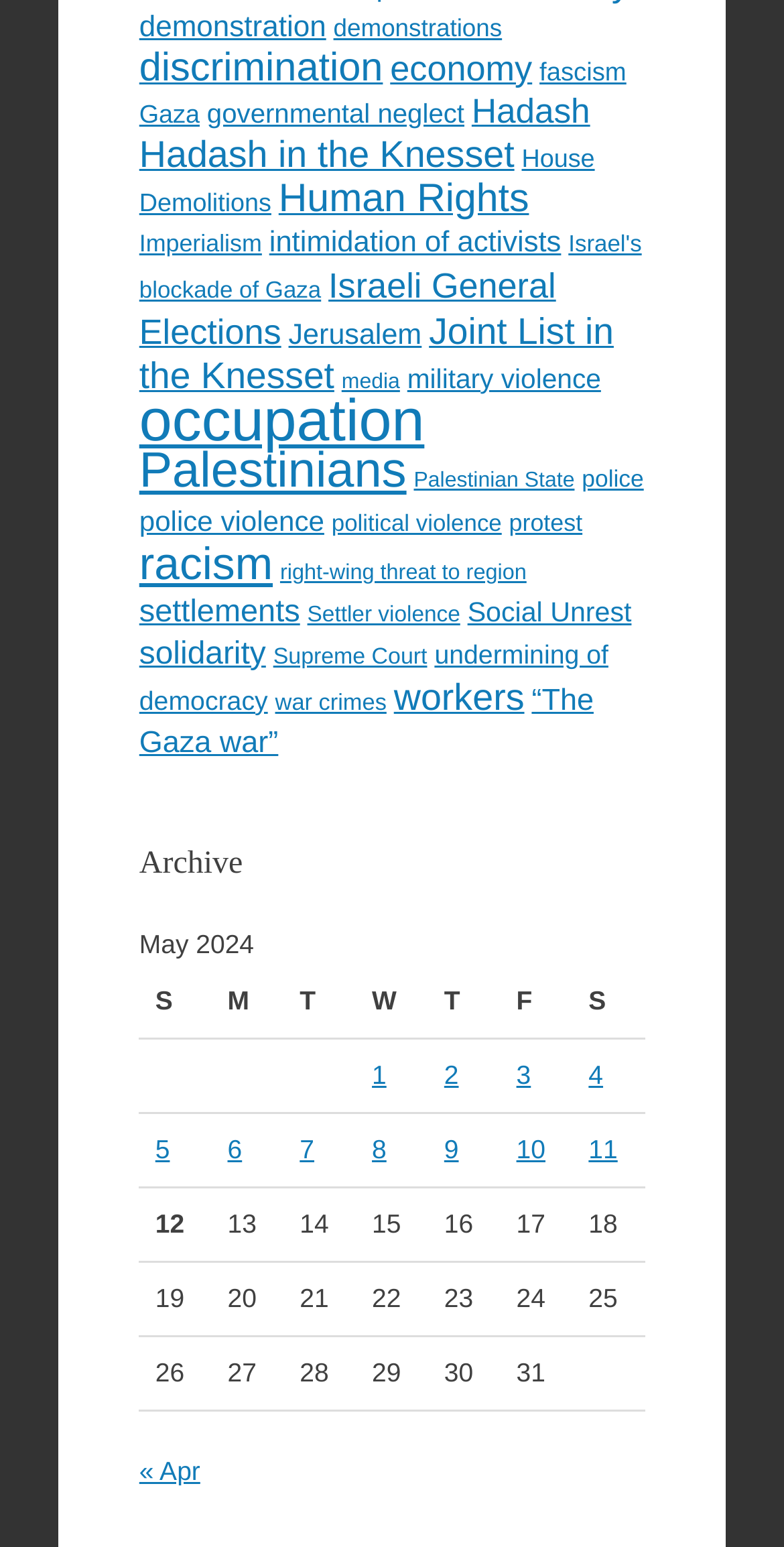How many columns are there in the table?
Deliver a detailed and extensive answer to the question.

I examined the table structure and found that there are 7 column headers, labeled 'S', 'M', 'T', 'W', 'T', 'F', and 'S', so there are 7 columns in the table.